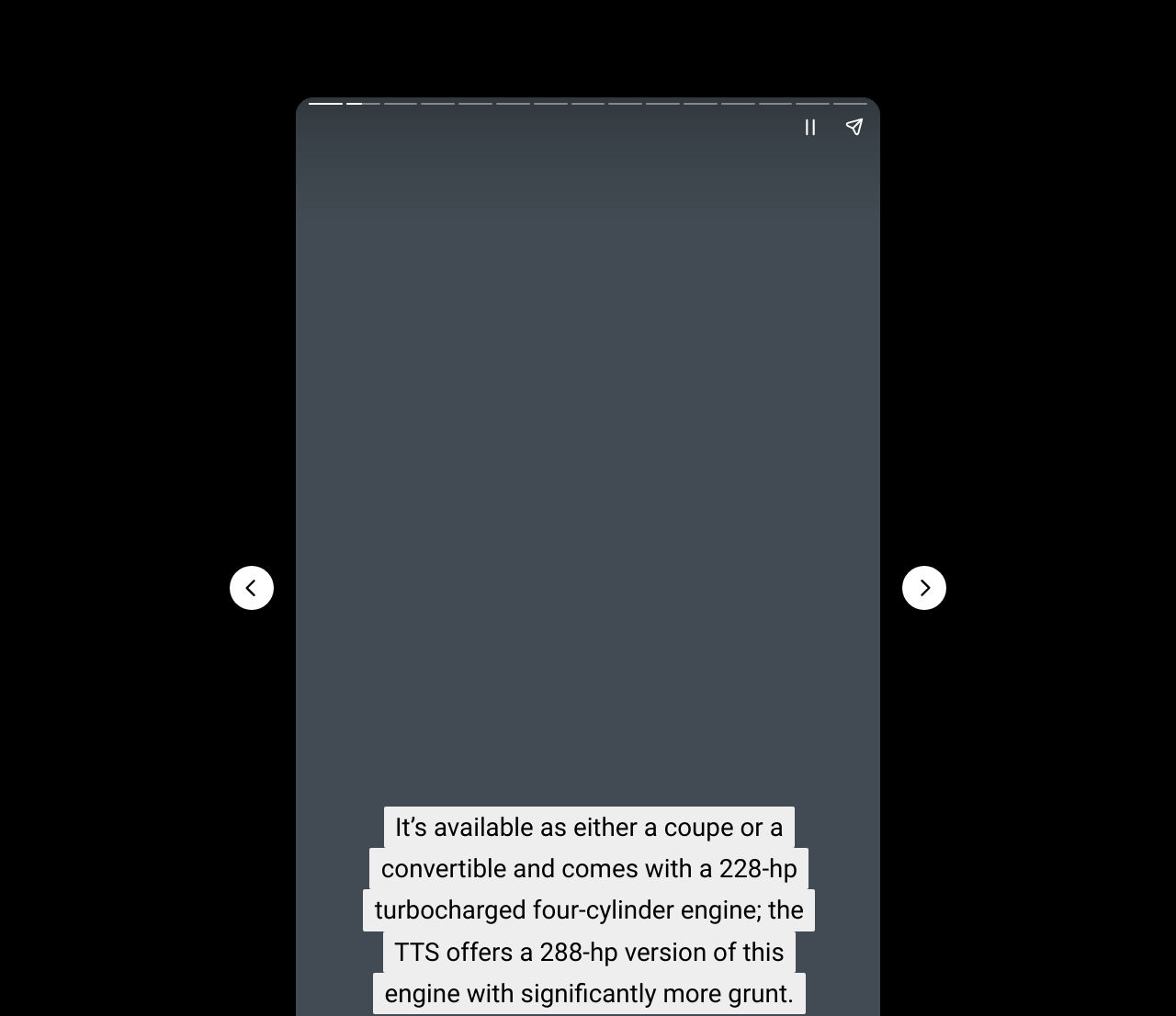Identify the bounding box for the described UI element. Provide the coordinates in (top-left x, top-left y, bottom-right x, bottom-right y) format with values ranging from 0 to 1: aria-label="Next page"

[0.767, 0.557, 0.805, 0.6]